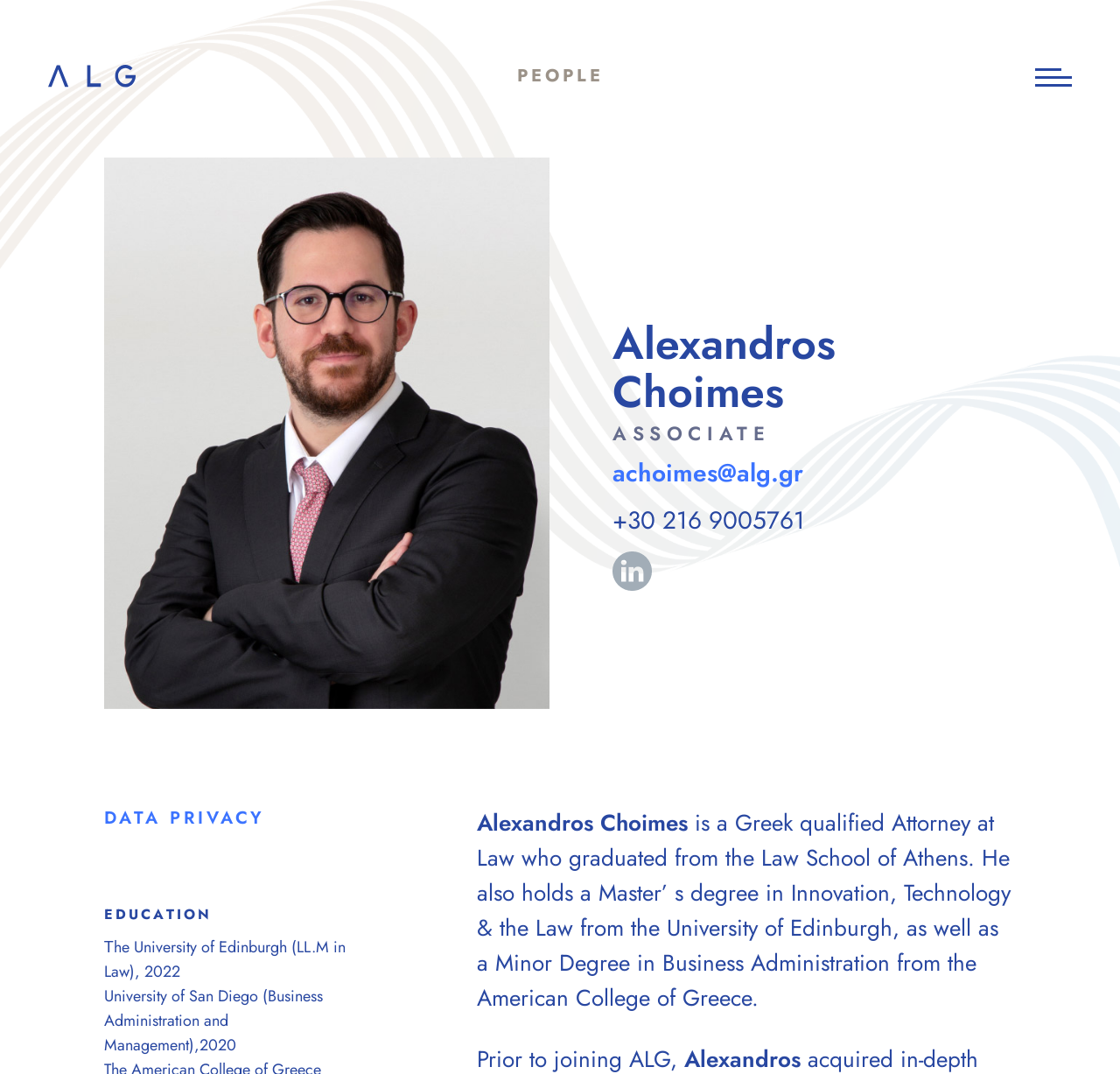What is the email address of Alexandros Choimes?
Answer the question with just one word or phrase using the image.

achoimes@alg.gr